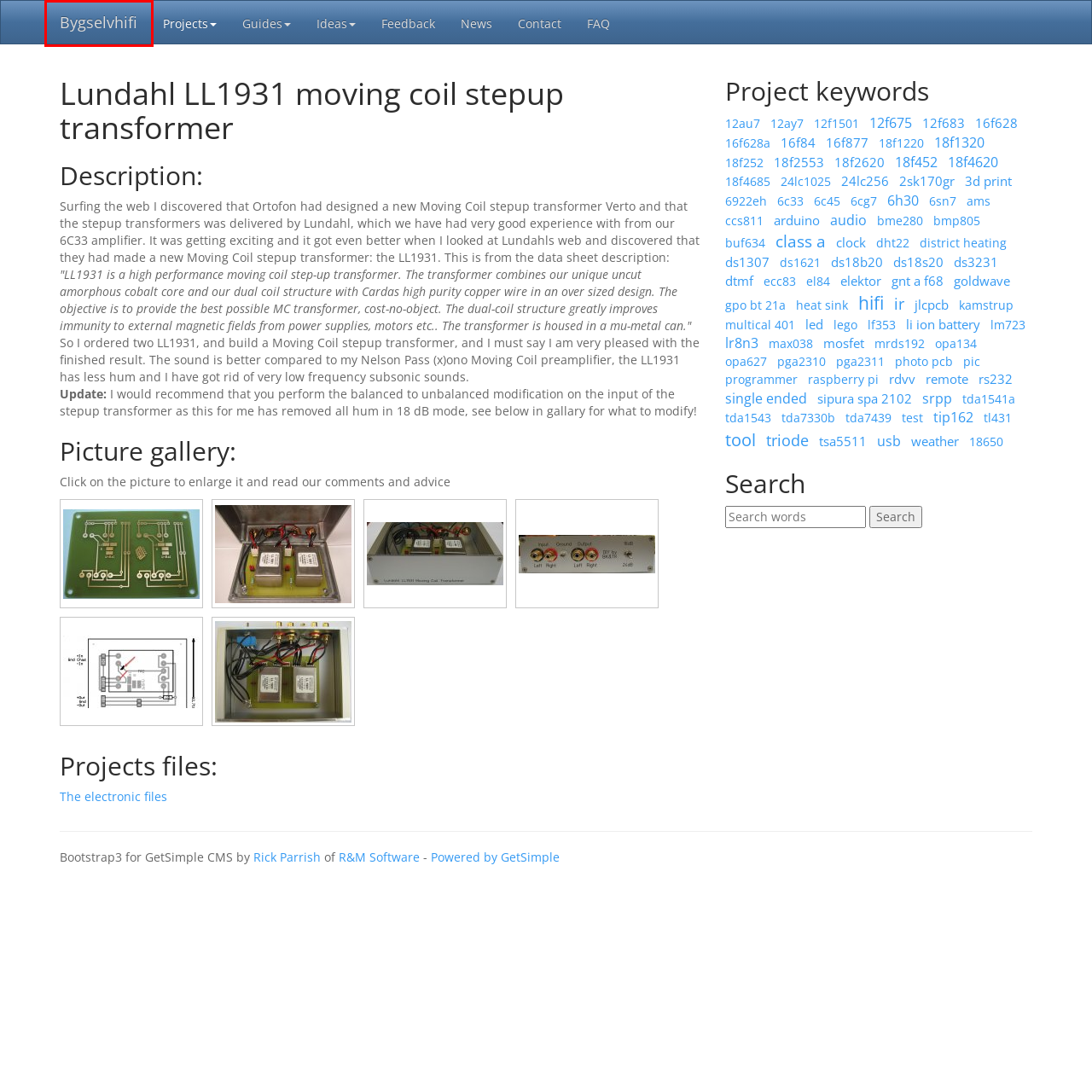You have a screenshot of a webpage with a red rectangle bounding box around an element. Identify the best matching webpage description for the new page that appears after clicking the element in the bounding box. The descriptions are:
A. Feedback - Bygselvhifi
B. Guides - Bygselvhifi
C. Projects - Bygselvhifi
D. Welcome - Bygselvhifi
E. Contact - Bygselvhifi
F. GetSimple CMS - The Fast, Extensible, and Easy Flat File Content Management System
G. Ideas - Bygselvhifi
H. R&M Software - R&M Software

D